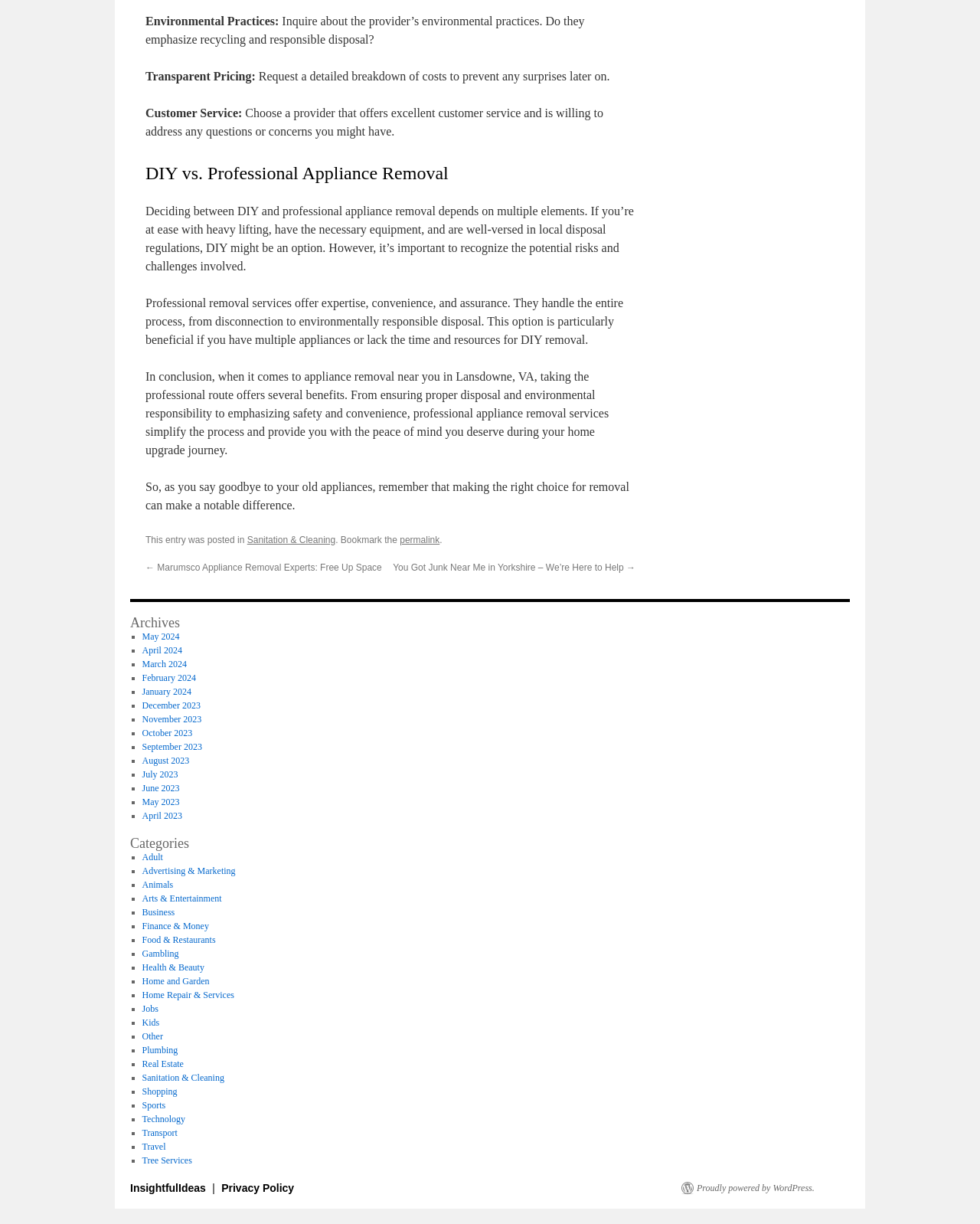Based on the provided description, "Business", find the bounding box of the corresponding UI element in the screenshot.

[0.145, 0.741, 0.178, 0.75]